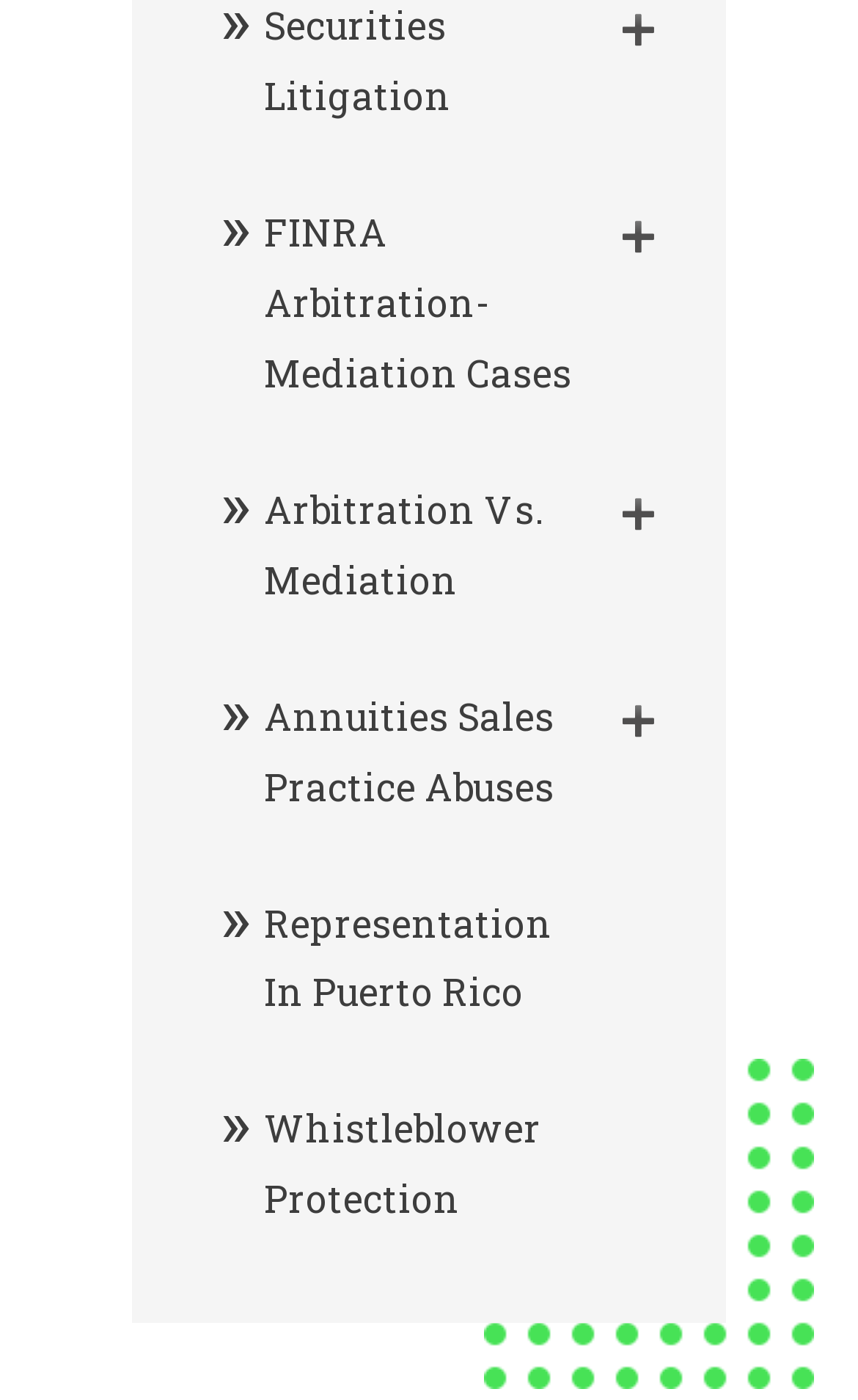Identify the bounding box coordinates of the section that should be clicked to achieve the task described: "Discover Annuities Sales Practice Abuses".

[0.154, 0.471, 0.846, 0.603]